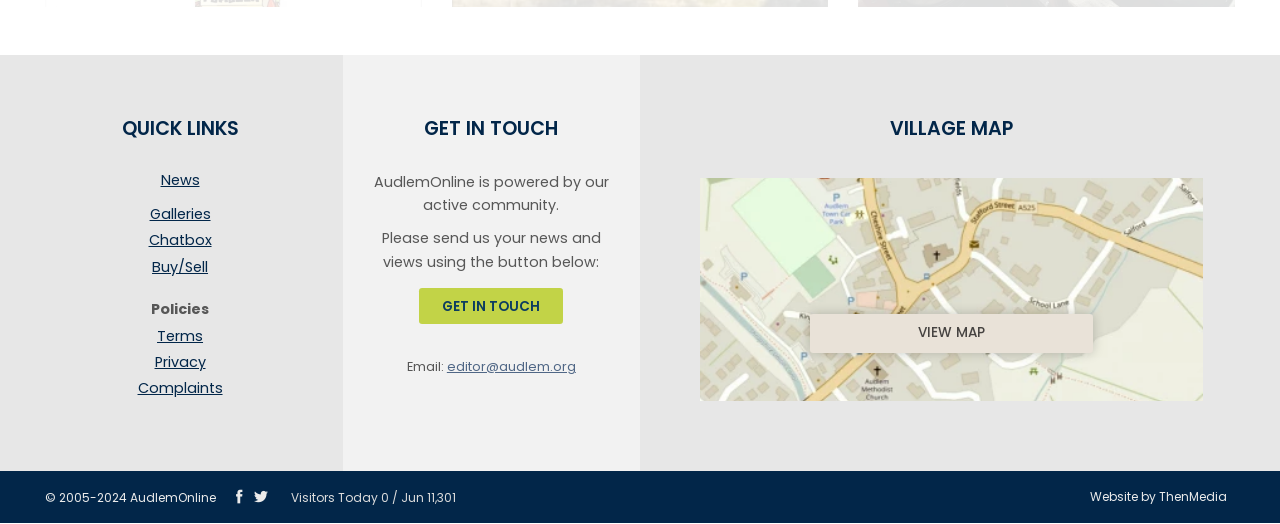What is the location of the village shown on the map?
Please answer the question as detailed as possible.

The image element in the 'VILLAGE MAP' section has an OCR text 'Map showing the location of AudlemOnline', which suggests that the map is showing the location of Audlem, the village associated with the AudlemOnline website.